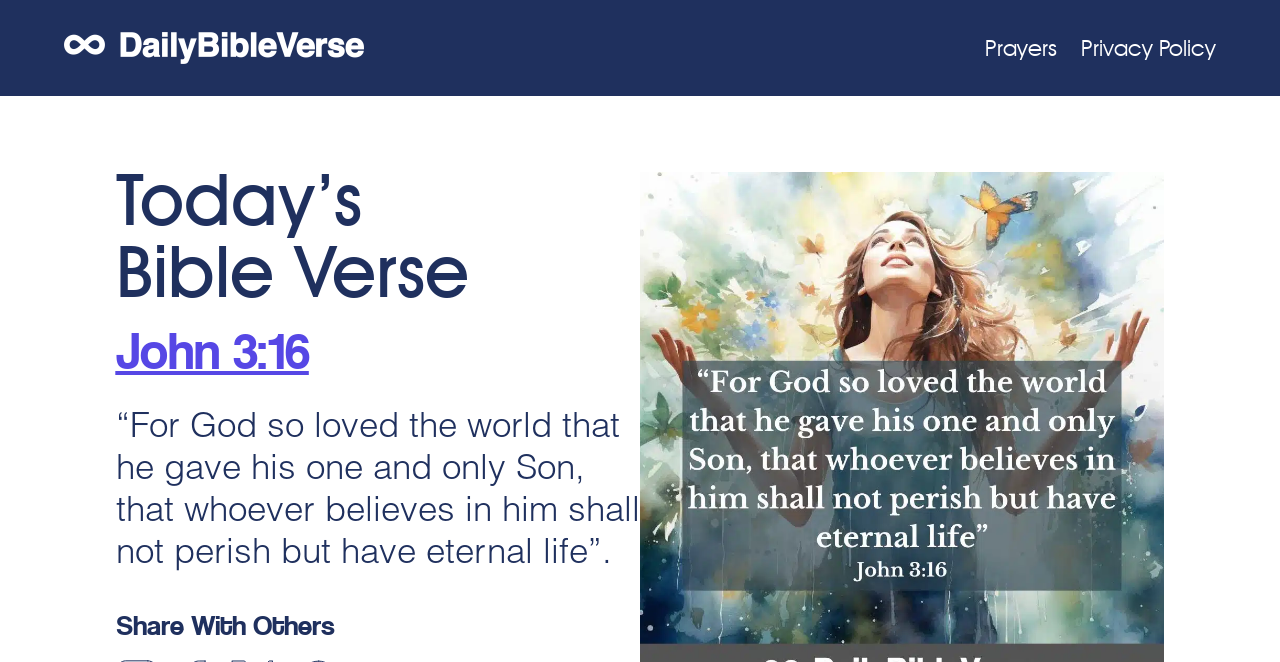Provide a thorough and detailed response to the question by examining the image: 
What is the purpose of the 'Share With Others' section?

I deduced the purpose by looking at the heading 'Share With Others' which is likely a section that allows users to share the daily bible verse with others, possibly through social media or email.